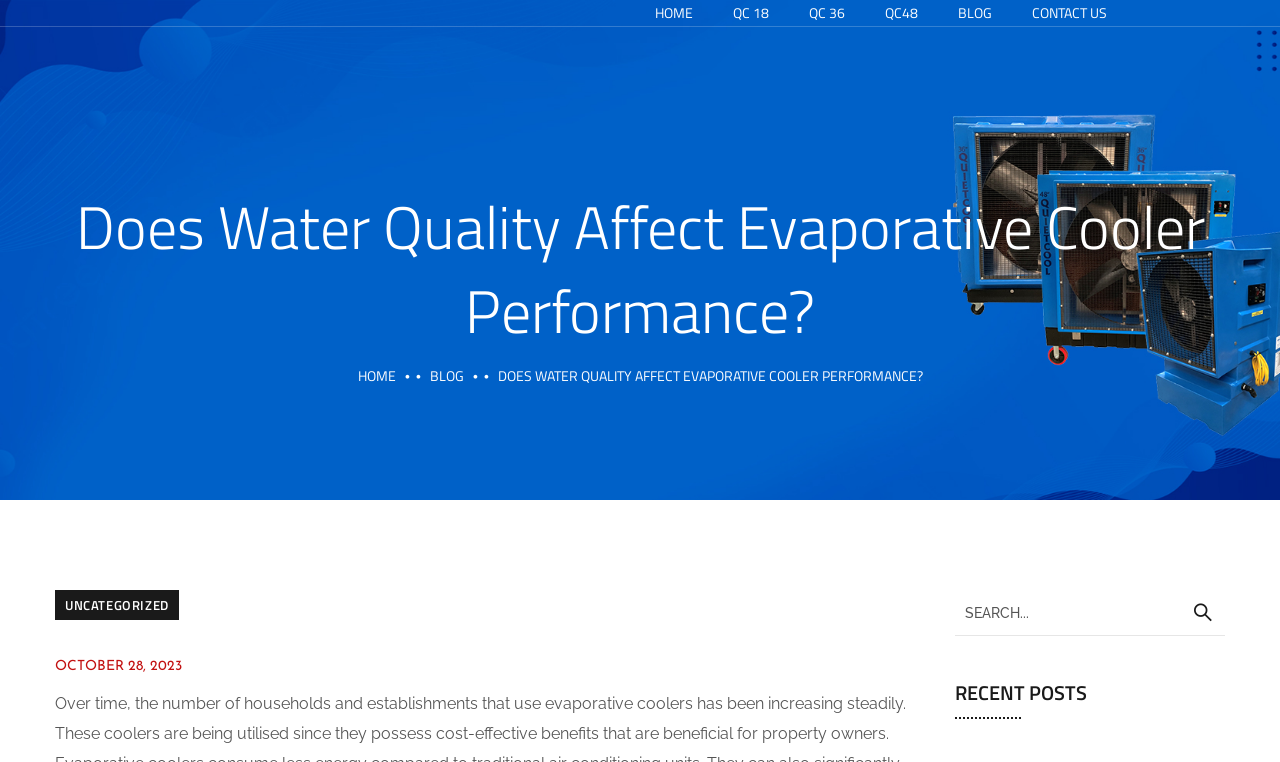What type of posts are listed on the webpage?
Give a one-word or short phrase answer based on the image.

Recent Posts